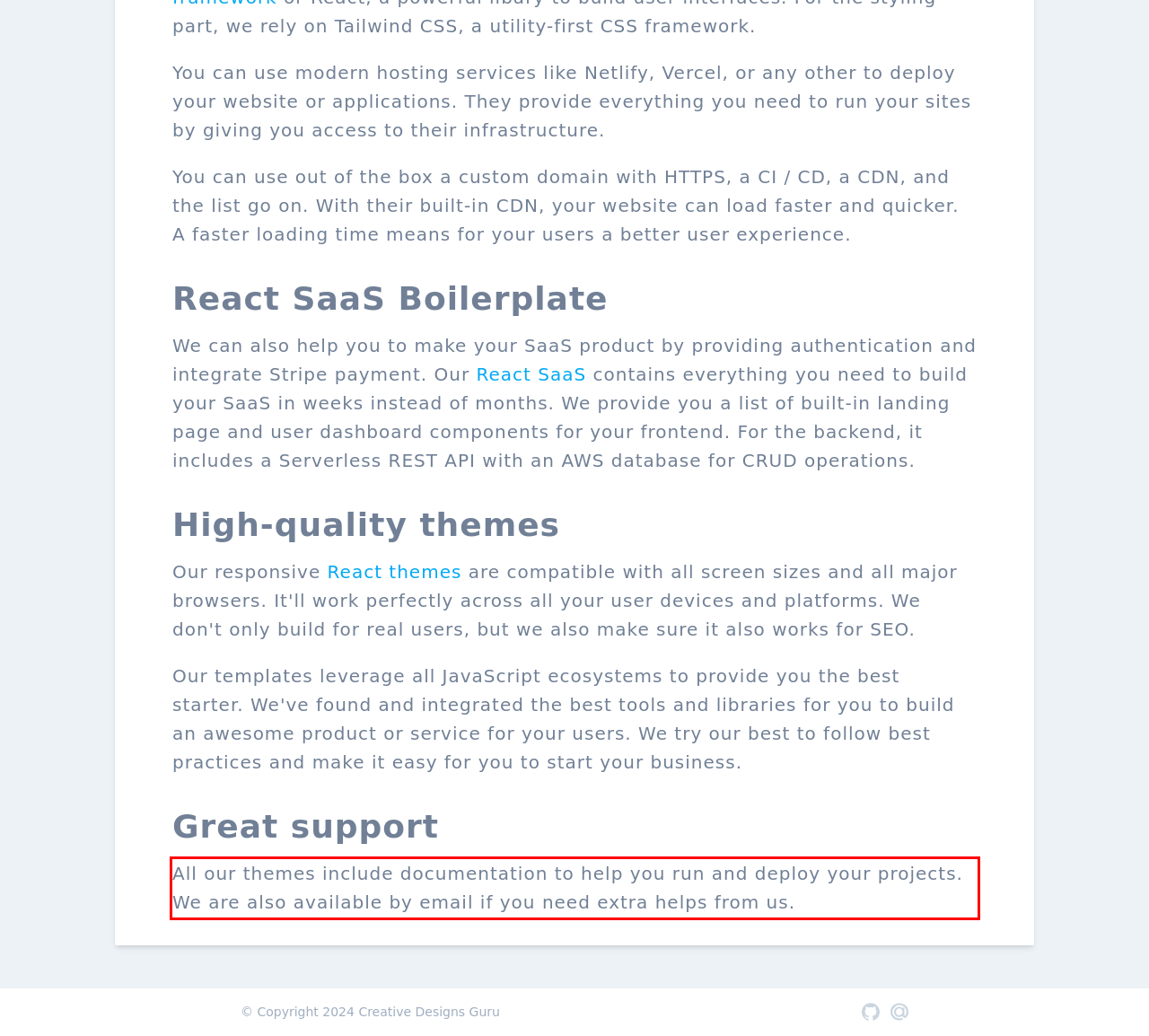Please identify the text within the red rectangular bounding box in the provided webpage screenshot.

All our themes include documentation to help you run and deploy your projects. We are also available by email if you need extra helps from us.